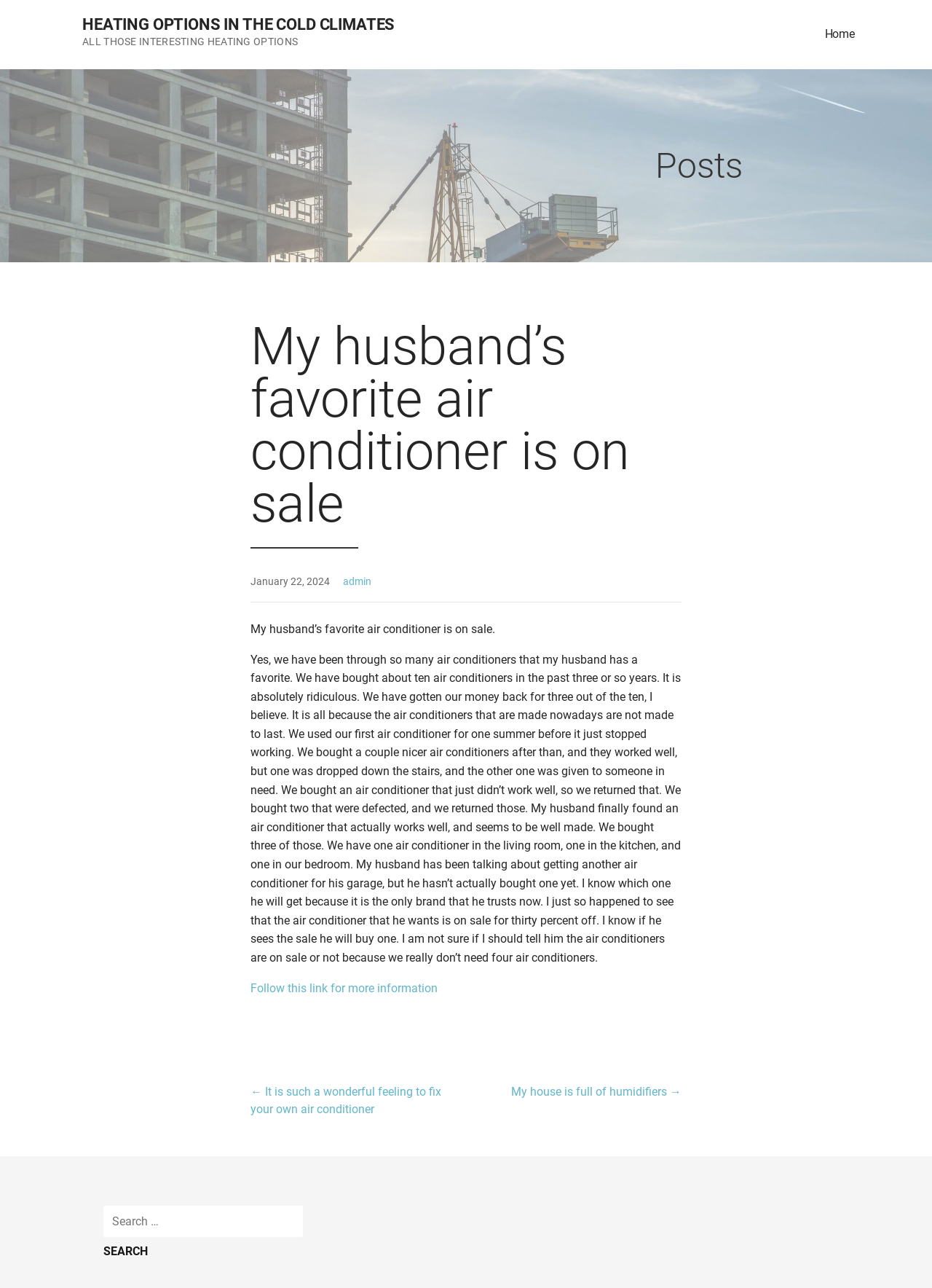From the image, can you give a detailed response to the question below:
What is the discount on the air conditioner?

The article mentions that the air conditioner that the author's husband wants is on sale for thirty percent off.